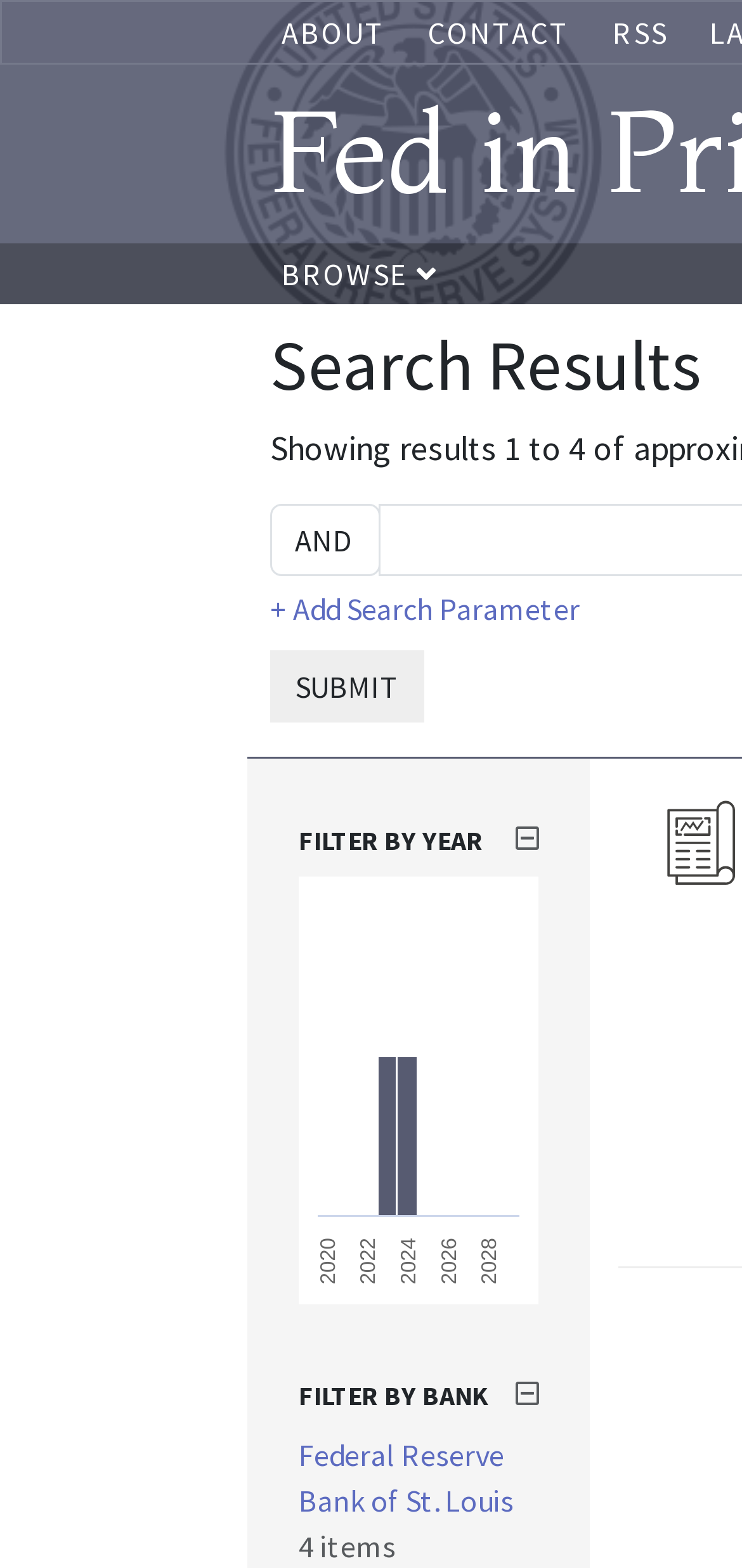Find the bounding box coordinates of the element's region that should be clicked in order to follow the given instruction: "Publish with Us". The coordinates should consist of four float numbers between 0 and 1, i.e., [left, top, right, bottom].

None